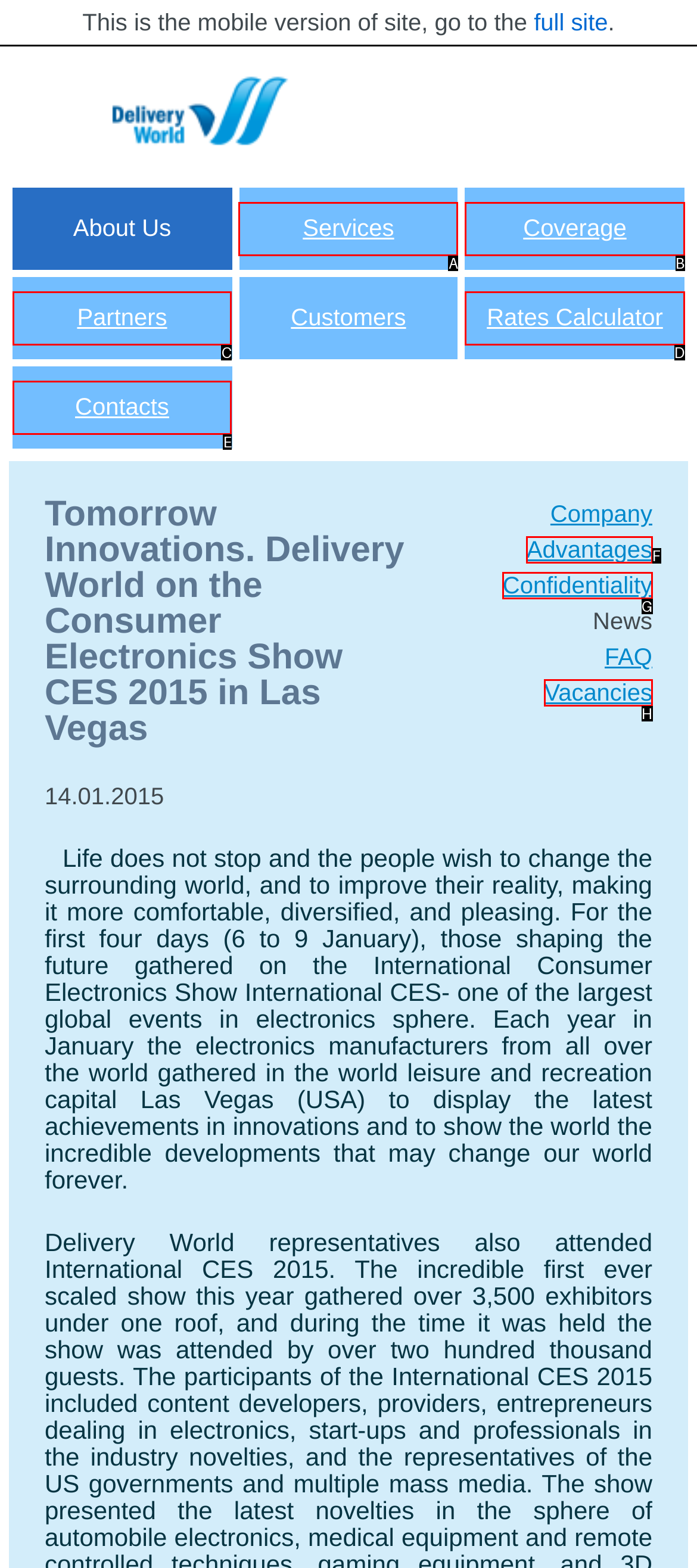Refer to the description: Rates Calculator and choose the option that best fits. Provide the letter of that option directly from the options.

D